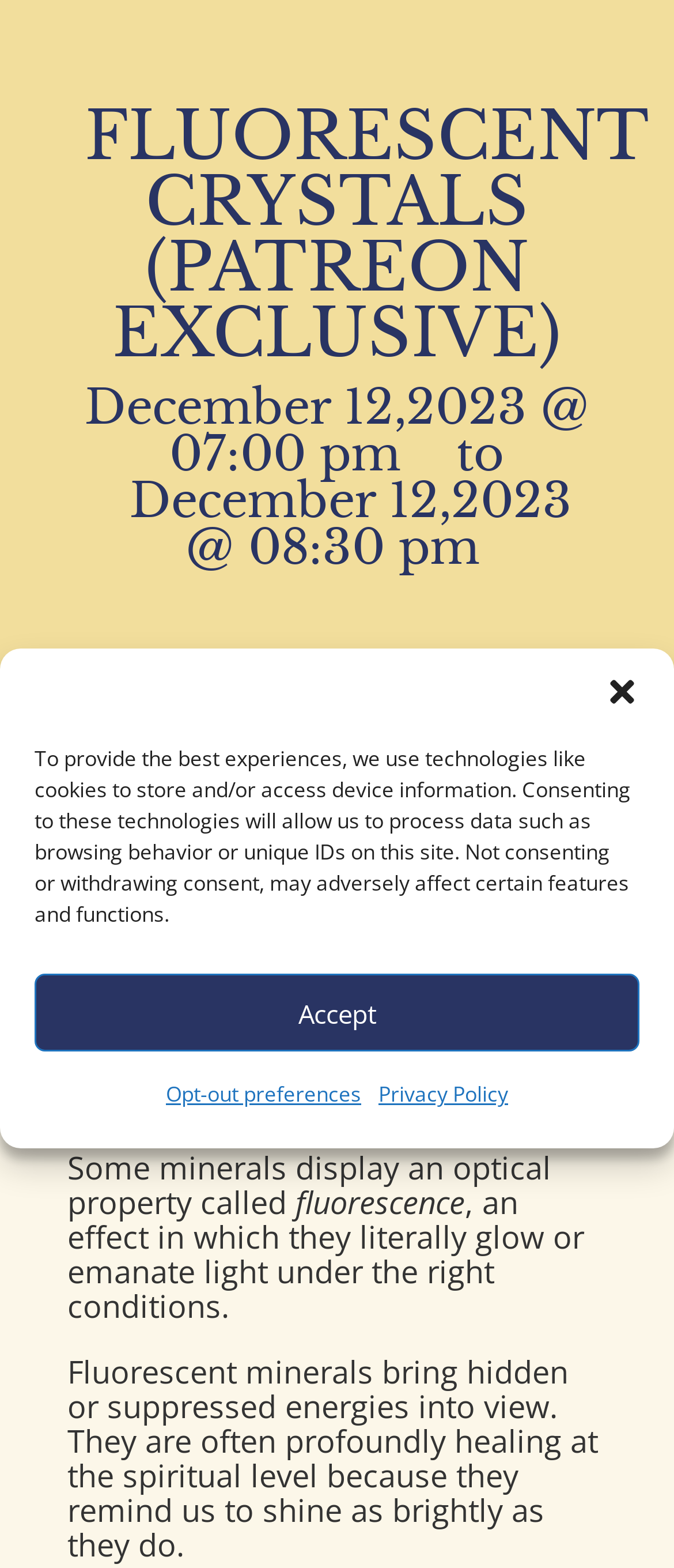Give a detailed explanation of the elements present on the webpage.

The webpage is about fluorescent crystals, specifically a Patreon exclusive content. At the top, there is a dialog box for managing cookie consent, which can be closed by a button at the top right corner. The dialog box contains a description of how the website uses technologies like cookies to store and access device information, along with buttons to accept or opt-out of these technologies.

Below the dialog box, there is a large heading that reads "FLUORESCENT CRYSTALS (PATREON EXCLUSIVE)" in a prominent position. Next to it, there is a smaller heading that displays the date and time of an event, "December 12, 2023 @ 07:00 pm to December 12, 2023 @ 08:30 pm".

On the left side of the page, there is a large image of fluorescent crystals, taking up most of the vertical space. To the right of the image, there are four blocks of text. The first block starts with "Some minerals display an optical property called" and continues to describe fluorescence. The second block highlights the word "fluorescence". The third block continues the description of fluorescence, and the fourth block explains the healing properties of fluorescent minerals.

Overall, the webpage is focused on presenting information about fluorescent crystals, with a prominent image and descriptive text.